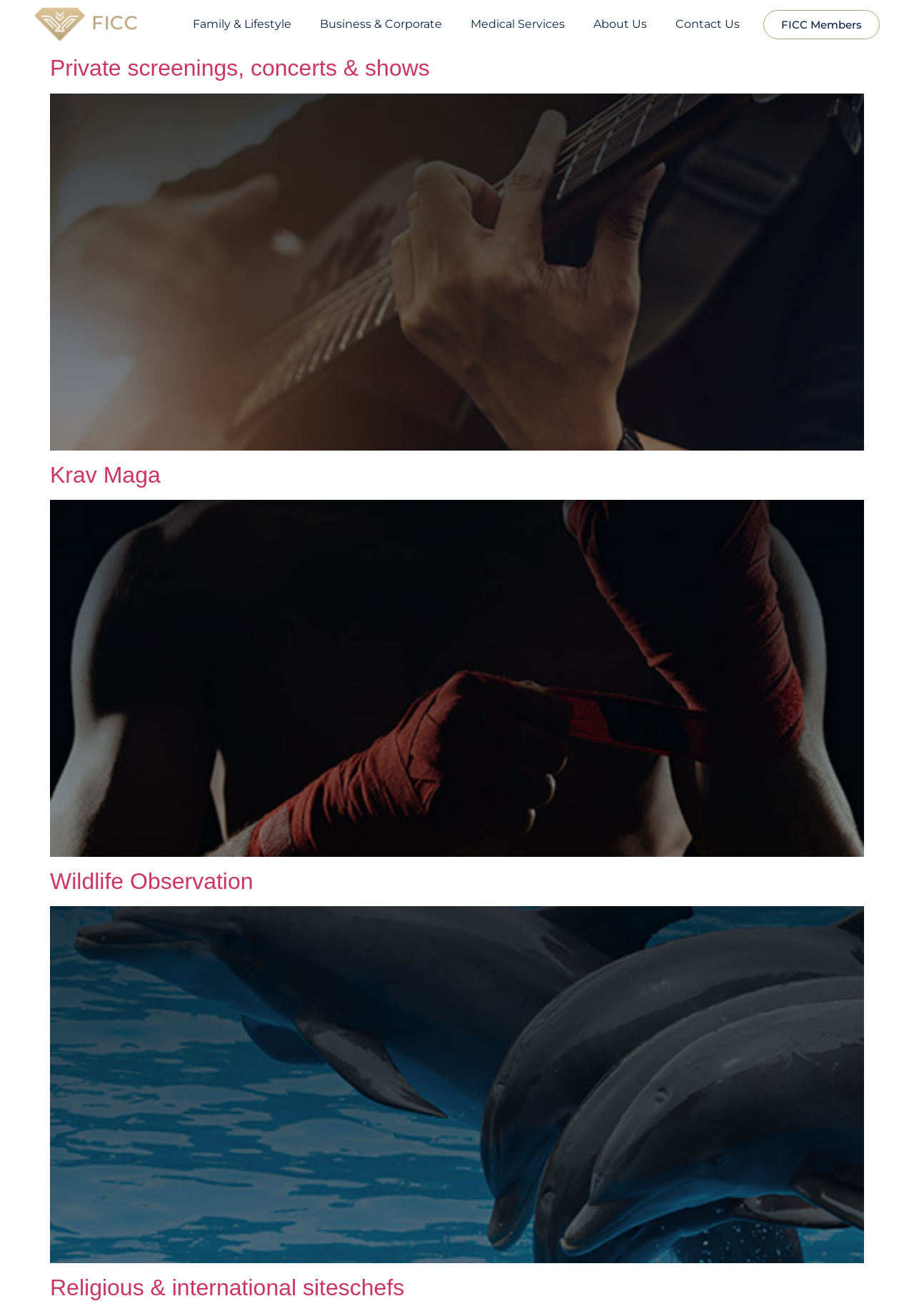Pinpoint the bounding box coordinates of the clickable area necessary to execute the following instruction: "Click on FICC Members". The coordinates should be given as four float numbers between 0 and 1, namely [left, top, right, bottom].

[0.835, 0.007, 0.962, 0.03]